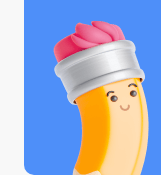Using the information in the image, give a comprehensive answer to the question: 
What is the background color of the image?

The background color of the image is a solid blue, which provides a nice contrast to the character's vibrant colors and conveys a sense of creativity and fun.